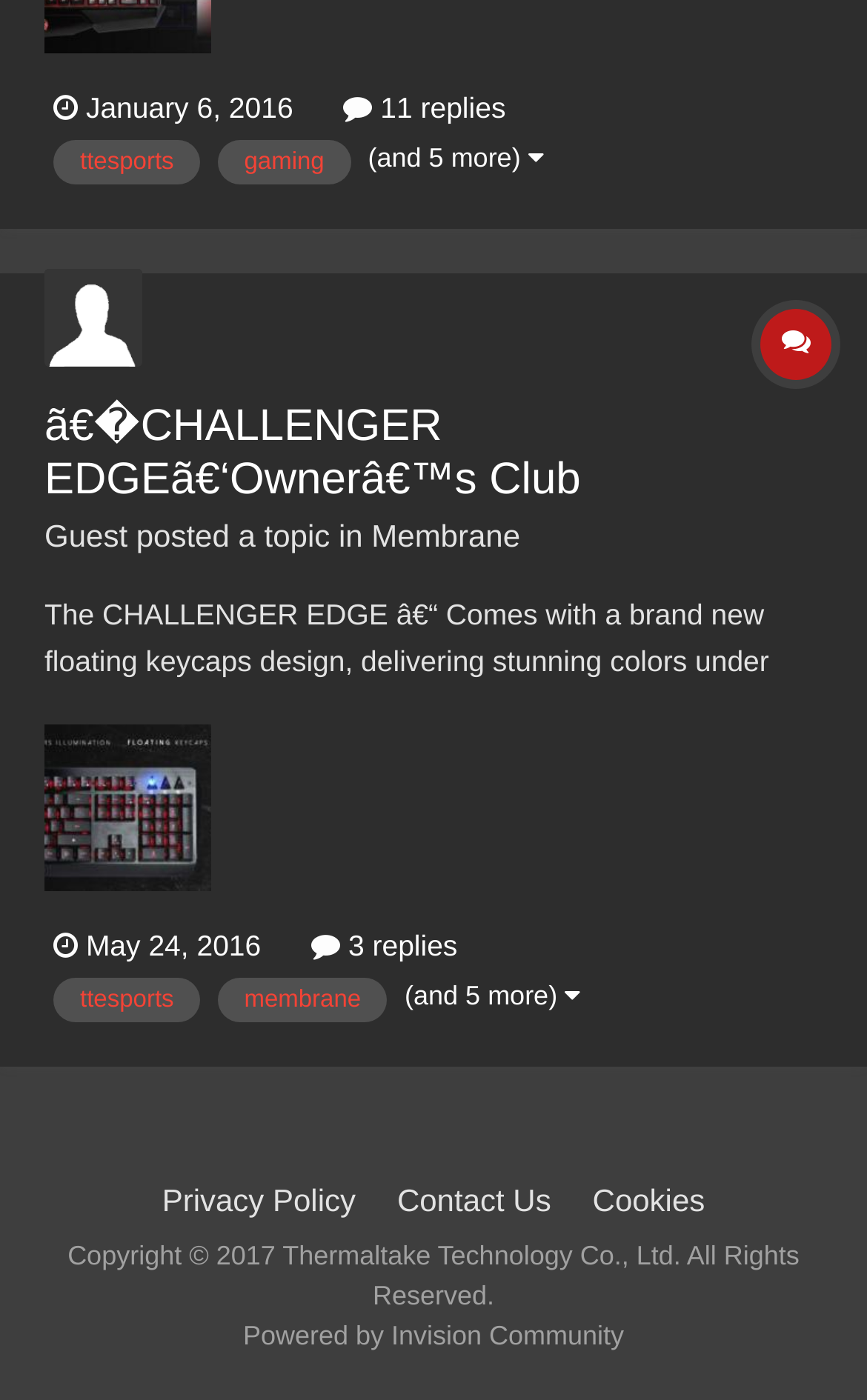Utilize the details in the image to thoroughly answer the following question: What is the name of the company that owns the copyright?

I found the copyright information at the bottom of the webpage by looking at the static text element with the text 'Copyright © 2017 Thermaltake Technology Co., Ltd. All Rights Reserved.' which is a child element of the contentinfo element.